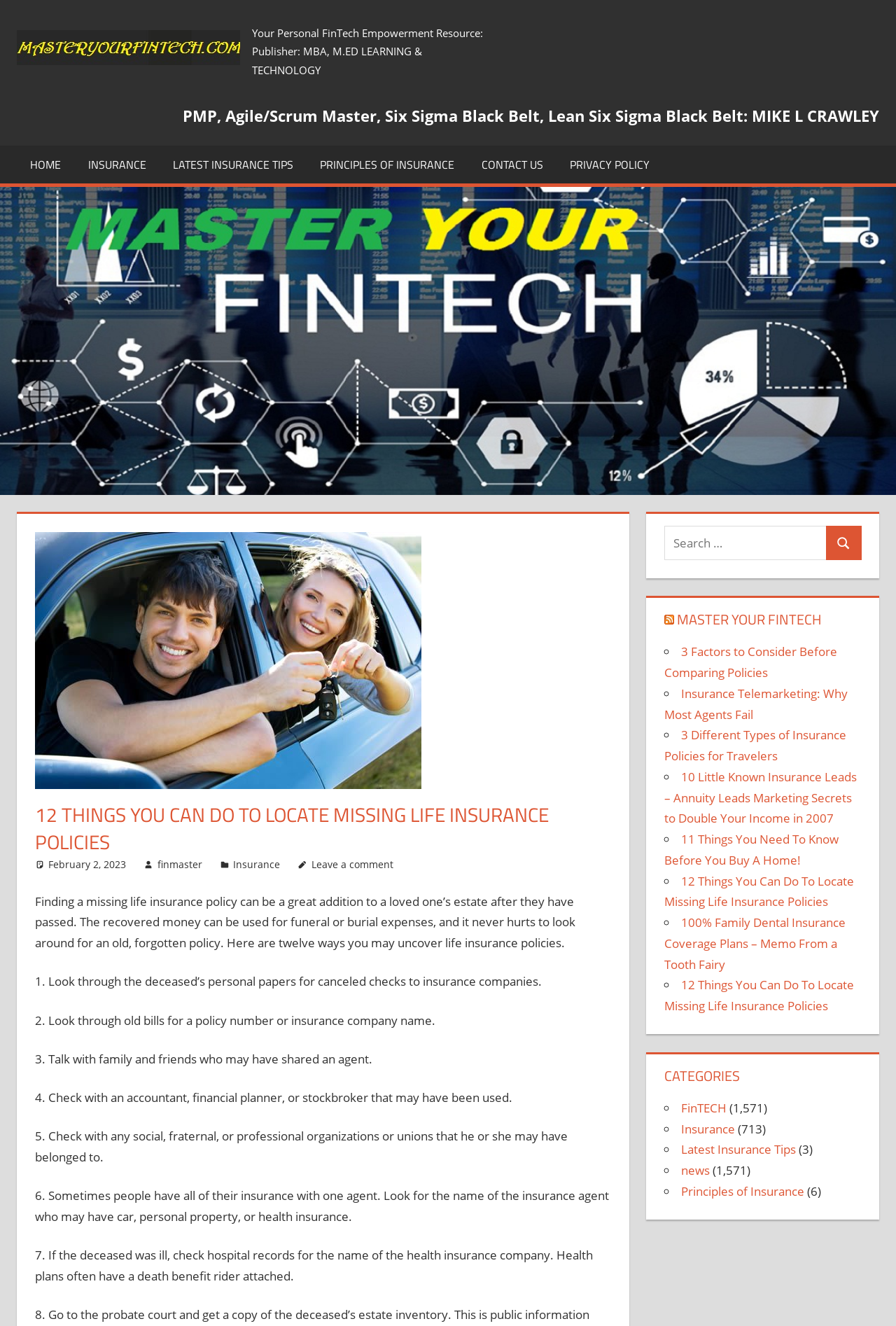Please find the bounding box coordinates of the section that needs to be clicked to achieve this instruction: "Click on the 'CONTACT US' link".

[0.522, 0.11, 0.621, 0.138]